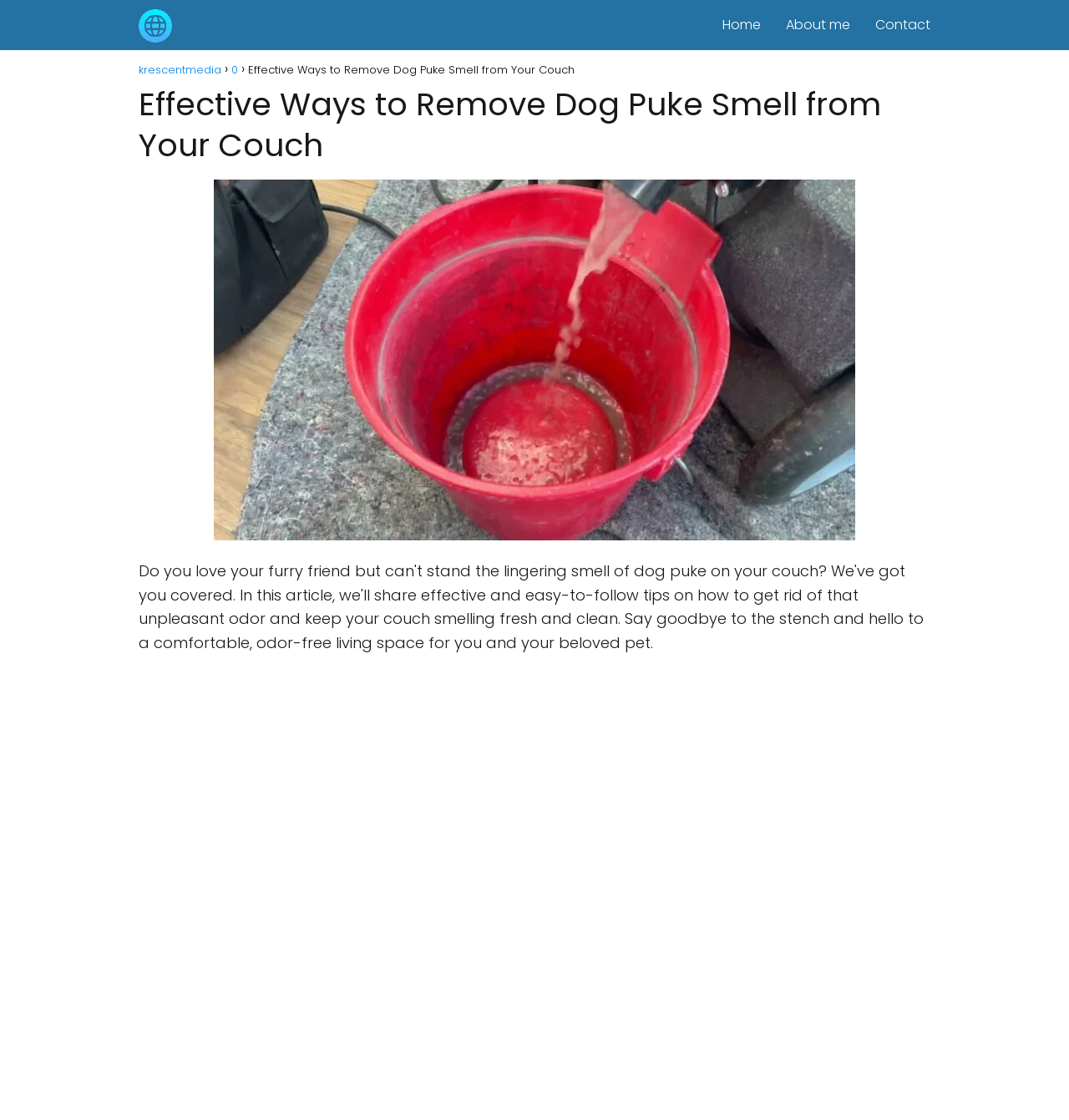Write an extensive caption that covers every aspect of the webpage.

The webpage is about removing dog puke smell from a couch, with a focus on effective ways to do so. At the top left corner, there is a link to "krescentmedia" accompanied by a small image with the same name. 

To the right of this link, there are three more links: "Home", "About me", and "Contact". Below these links, there is a navigation section labeled "Breadcrumbs" that contains three links: "krescentmedia", "0", and a text link with the same title as the webpage. 

Next to the navigation section, there is a large heading that repeats the title of the webpage. Below the heading, there is a large image that also shares the same title. The image takes up a significant portion of the webpage, spanning from the left to the right side.